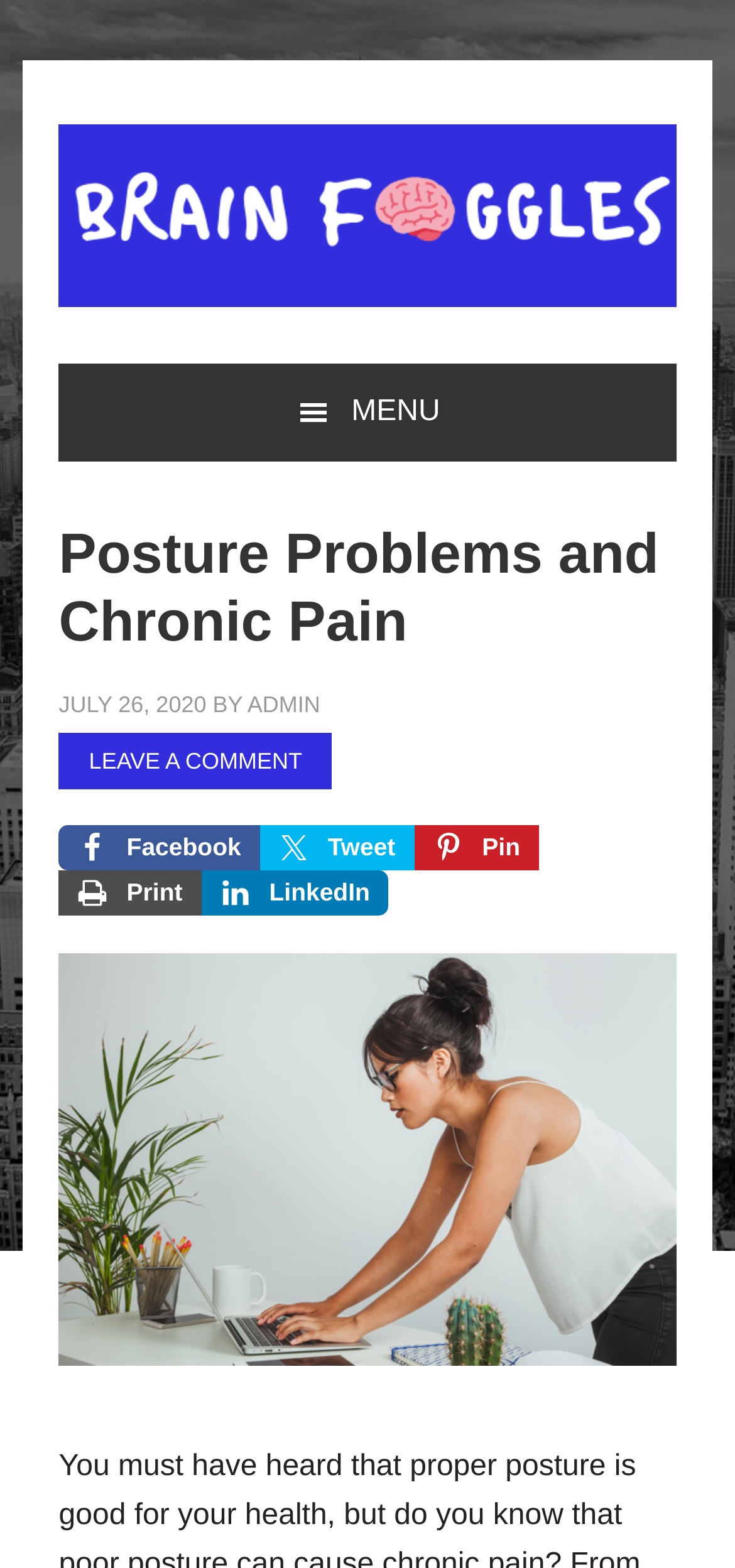Determine the bounding box coordinates for the area that needs to be clicked to fulfill this task: "Leave a comment". The coordinates must be given as four float numbers between 0 and 1, i.e., [left, top, right, bottom].

[0.08, 0.467, 0.452, 0.503]